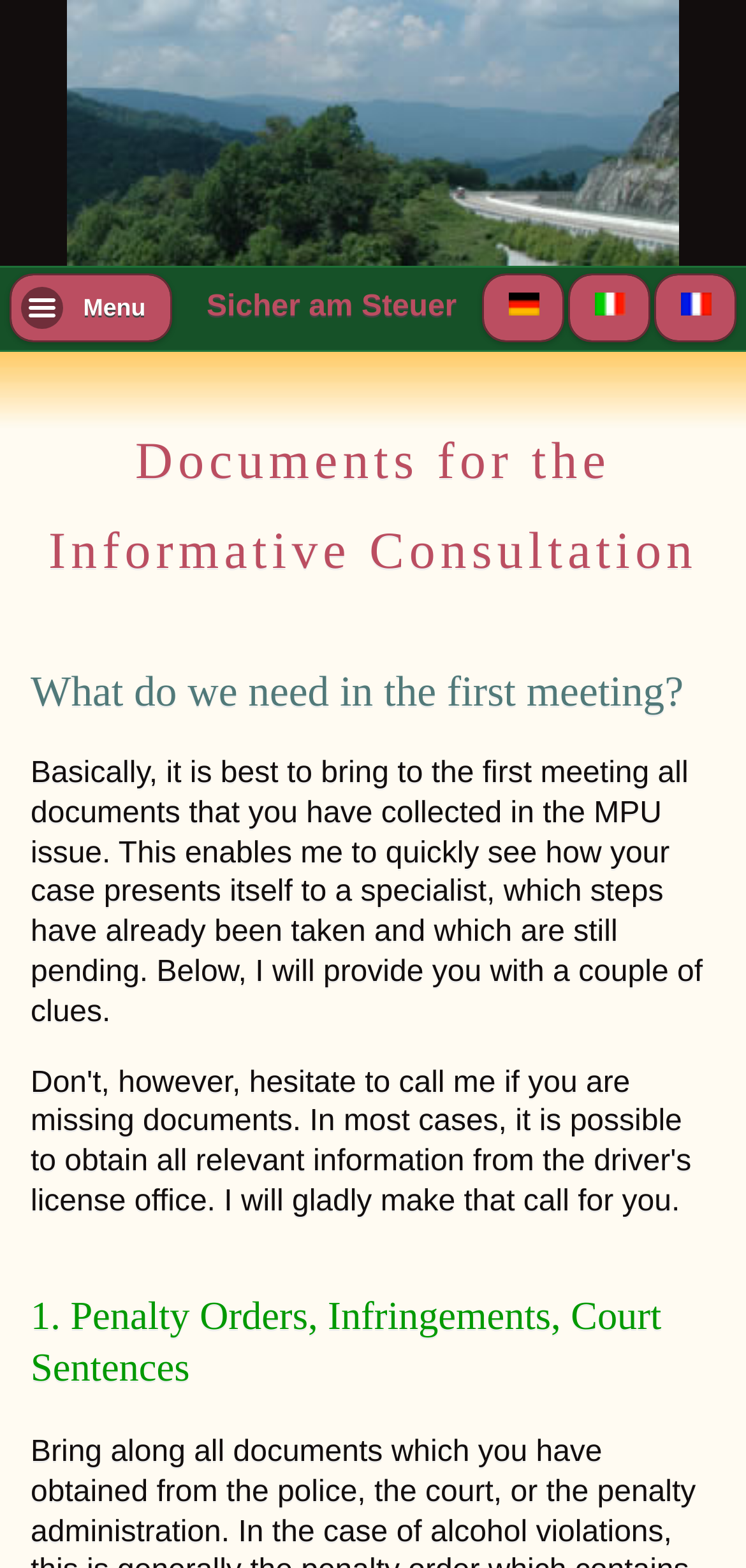Provide the bounding box coordinates for the UI element described in this sentence: "Menu". The coordinates should be four float values between 0 and 1, i.e., [left, top, right, bottom].

[0.013, 0.174, 0.23, 0.218]